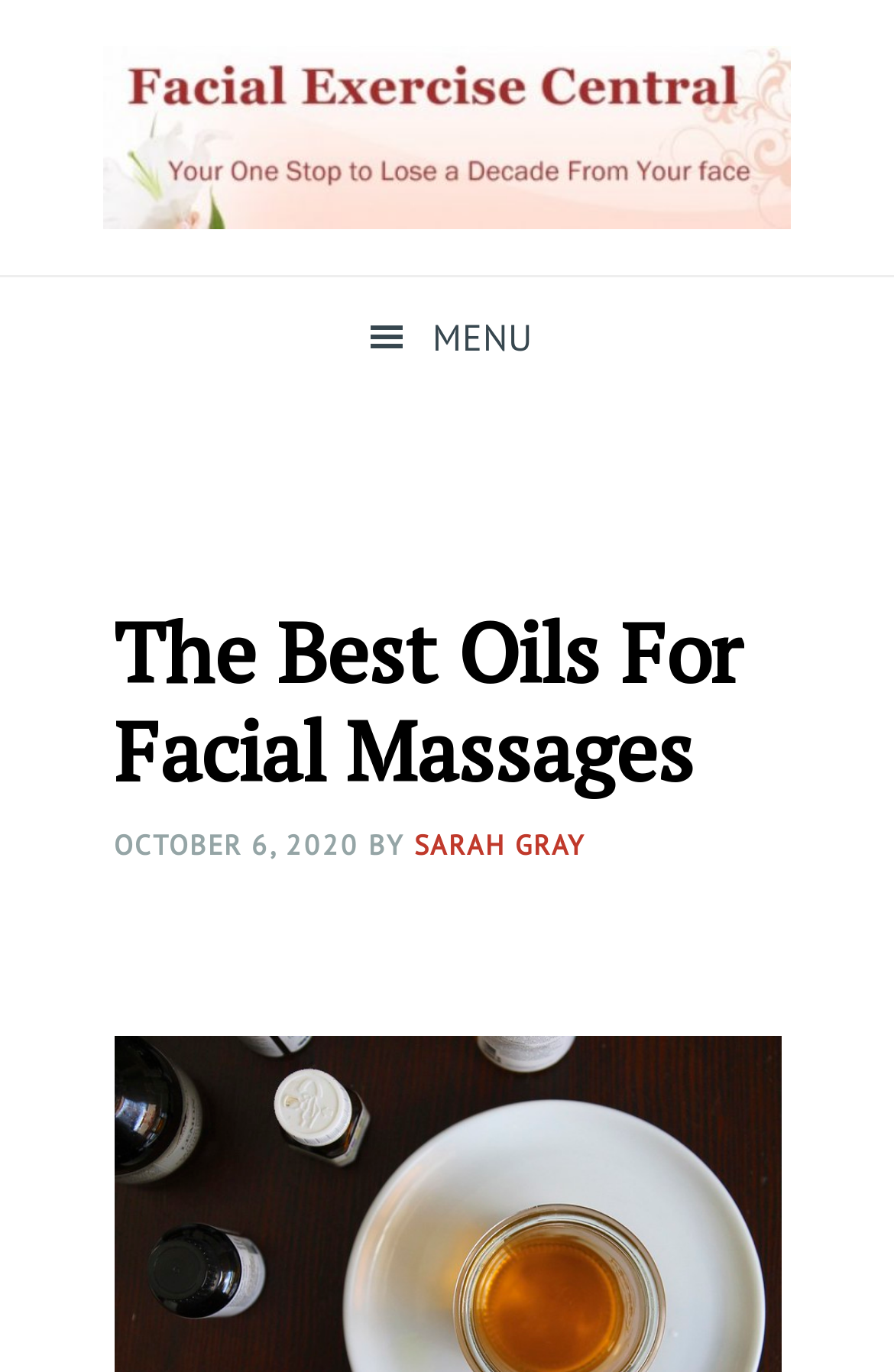Can you give a comprehensive explanation to the question given the content of the image?
What is the purpose of the button with a menu icon?

I inferred the purpose of the button by looking at its icon, which is a common menu icon, and its label, which is ' MENU'. This suggests that the button is used to open a menu.